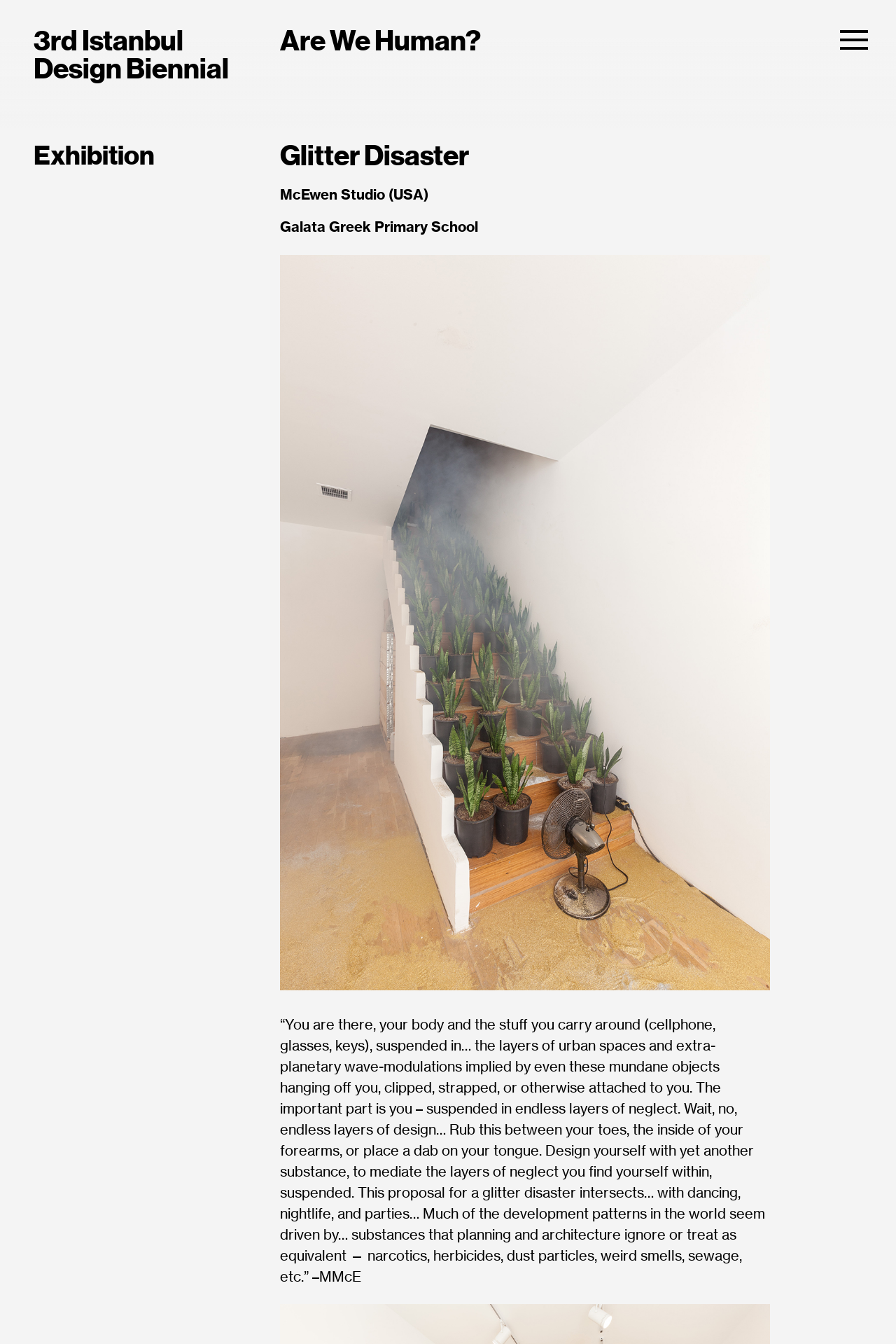Please provide the bounding box coordinates for the UI element as described: "parent_node: 3rd Istanbul". The coordinates must be four floats between 0 and 1, represented as [left, top, right, bottom].

[0.938, 0.022, 0.969, 0.038]